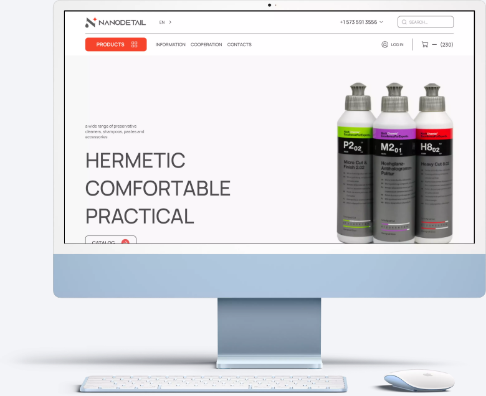Examine the image and give a thorough answer to the following question:
How many product bottles are featured?

The image showcases three product bottles labeled as P2O2, M2O1, and H2O1, each designed with a sleek, modern aesthetic that emphasizes their practical and innovative nature.